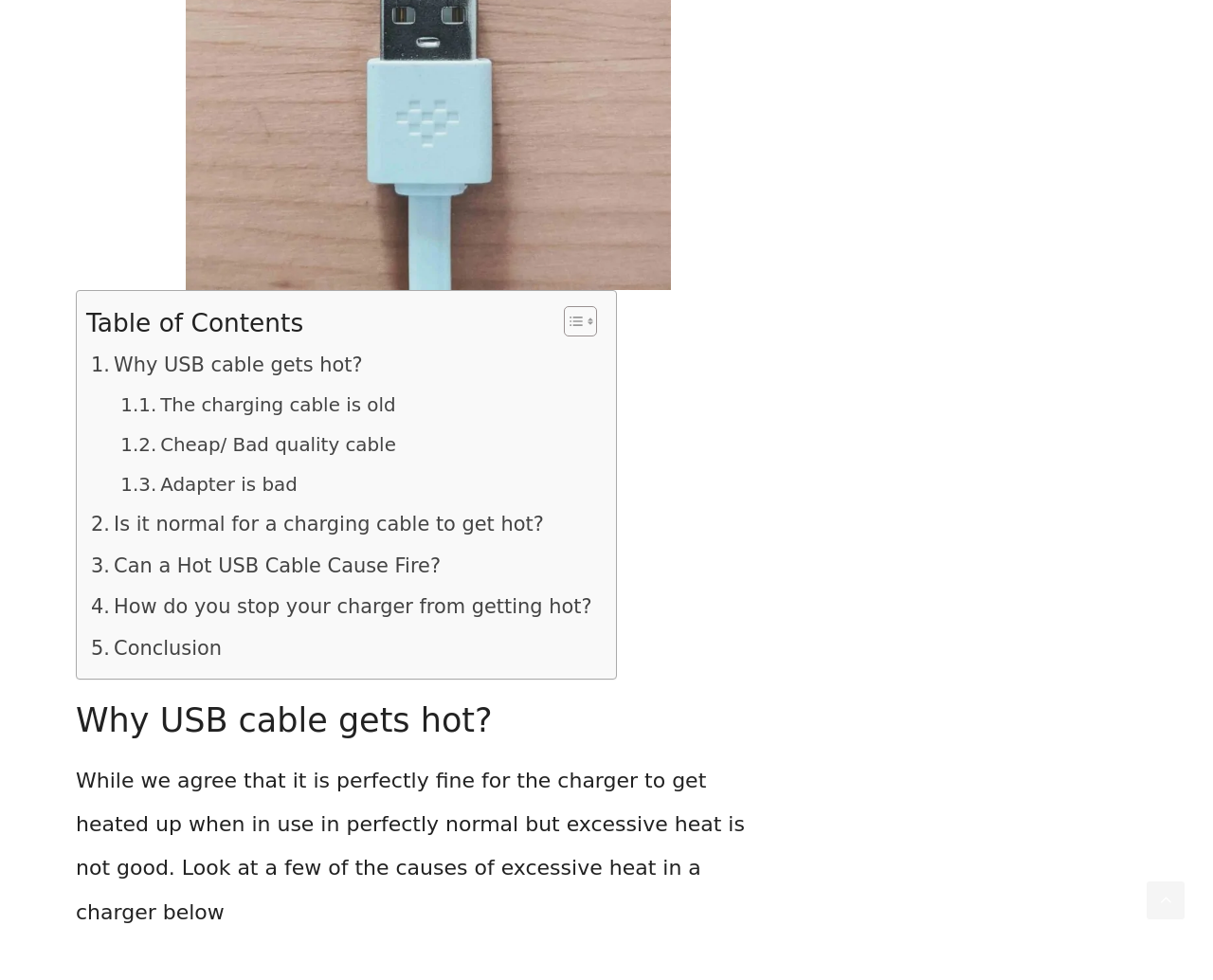Carefully examine the image and provide an in-depth answer to the question: What is the purpose of the link at the bottom of the webpage?

The link at the bottom of the webpage is 'Scroll back to top', which allows users to easily navigate back to the top of the webpage after scrolling down to read the content.